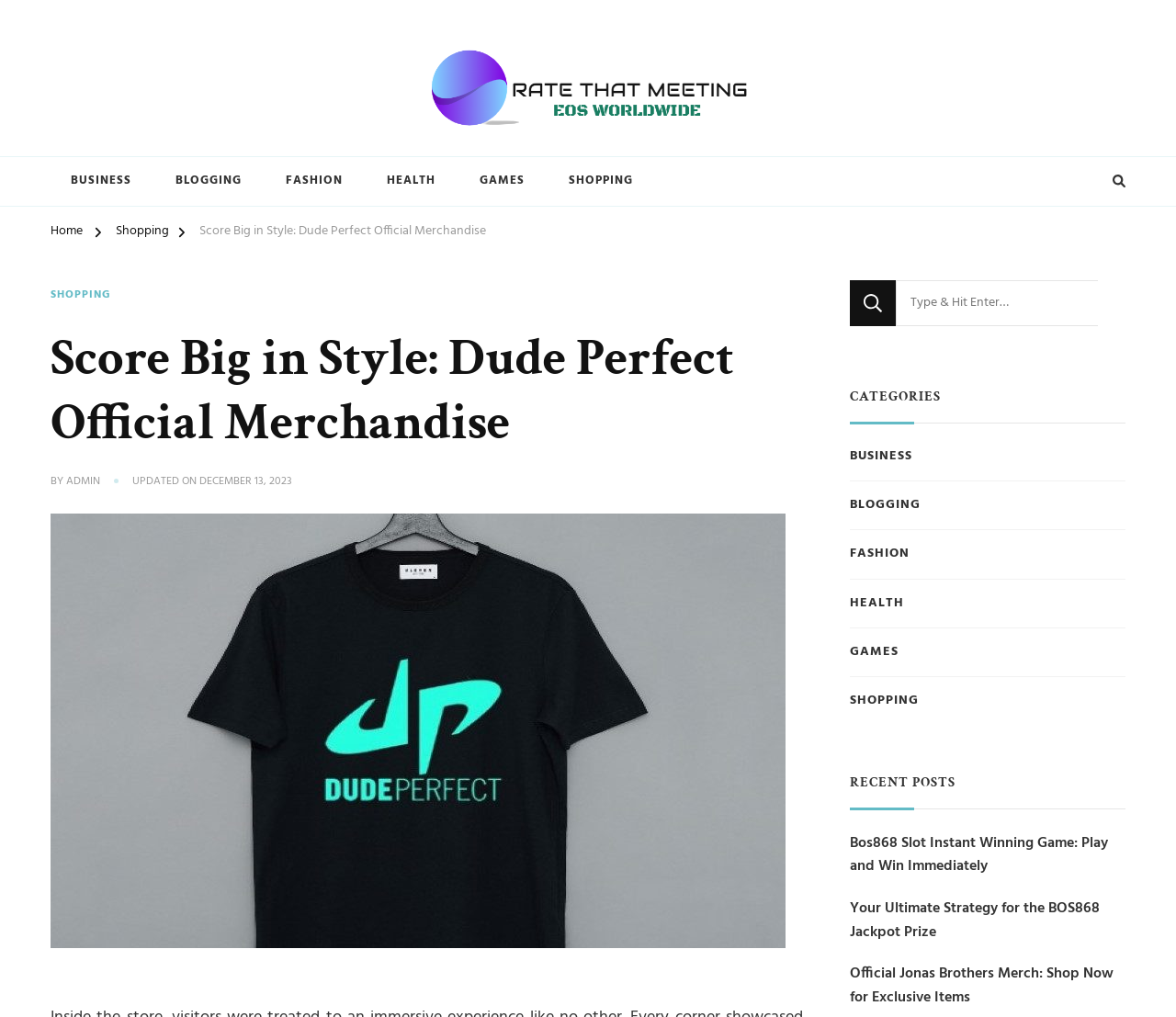Identify the bounding box coordinates of the part that should be clicked to carry out this instruction: "View Score Big in Style: Dude Perfect Official Merchandise".

[0.17, 0.217, 0.413, 0.244]